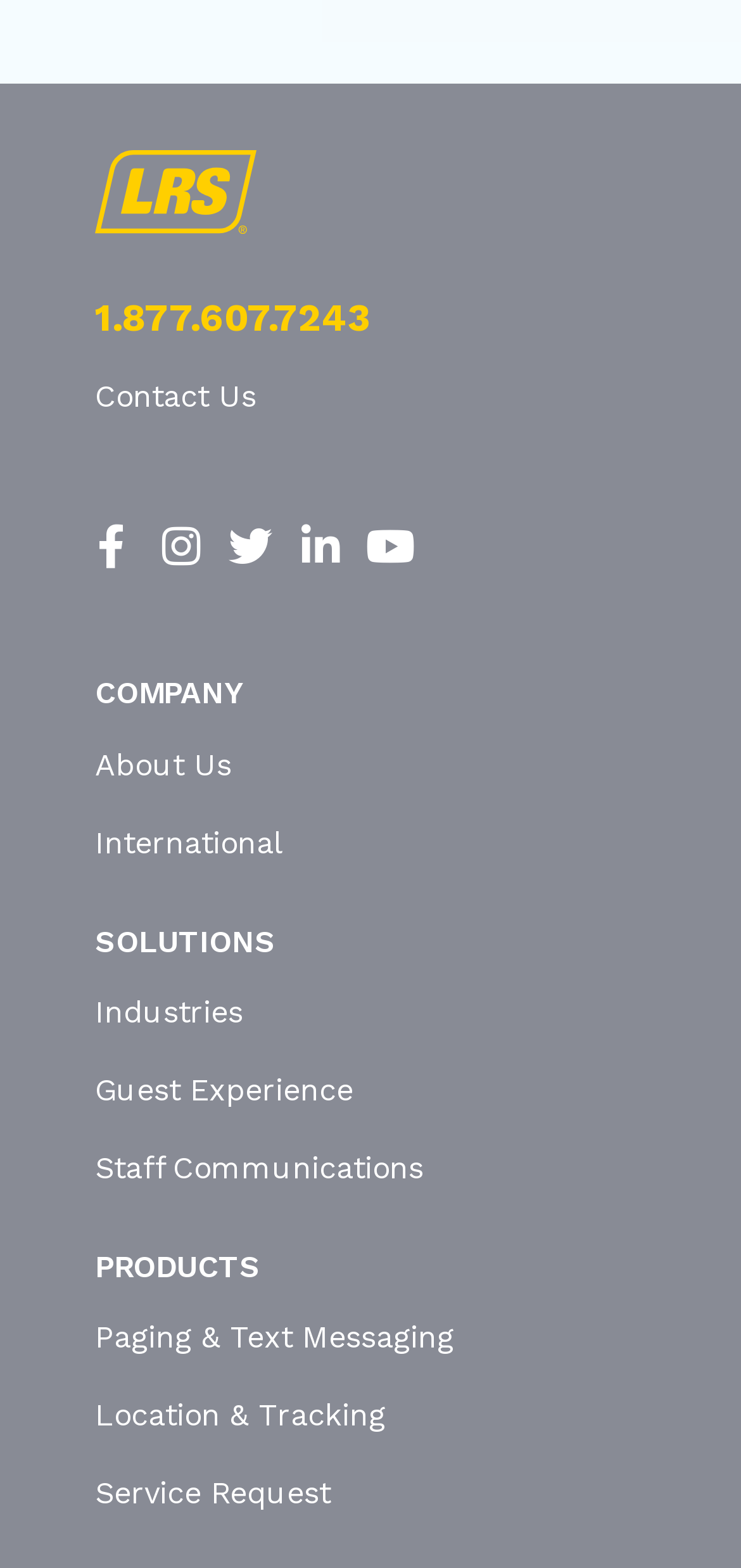Please identify the bounding box coordinates of the element's region that I should click in order to complete the following instruction: "View the Paging & Text Messaging product". The bounding box coordinates consist of four float numbers between 0 and 1, i.e., [left, top, right, bottom].

[0.115, 0.839, 0.872, 0.868]